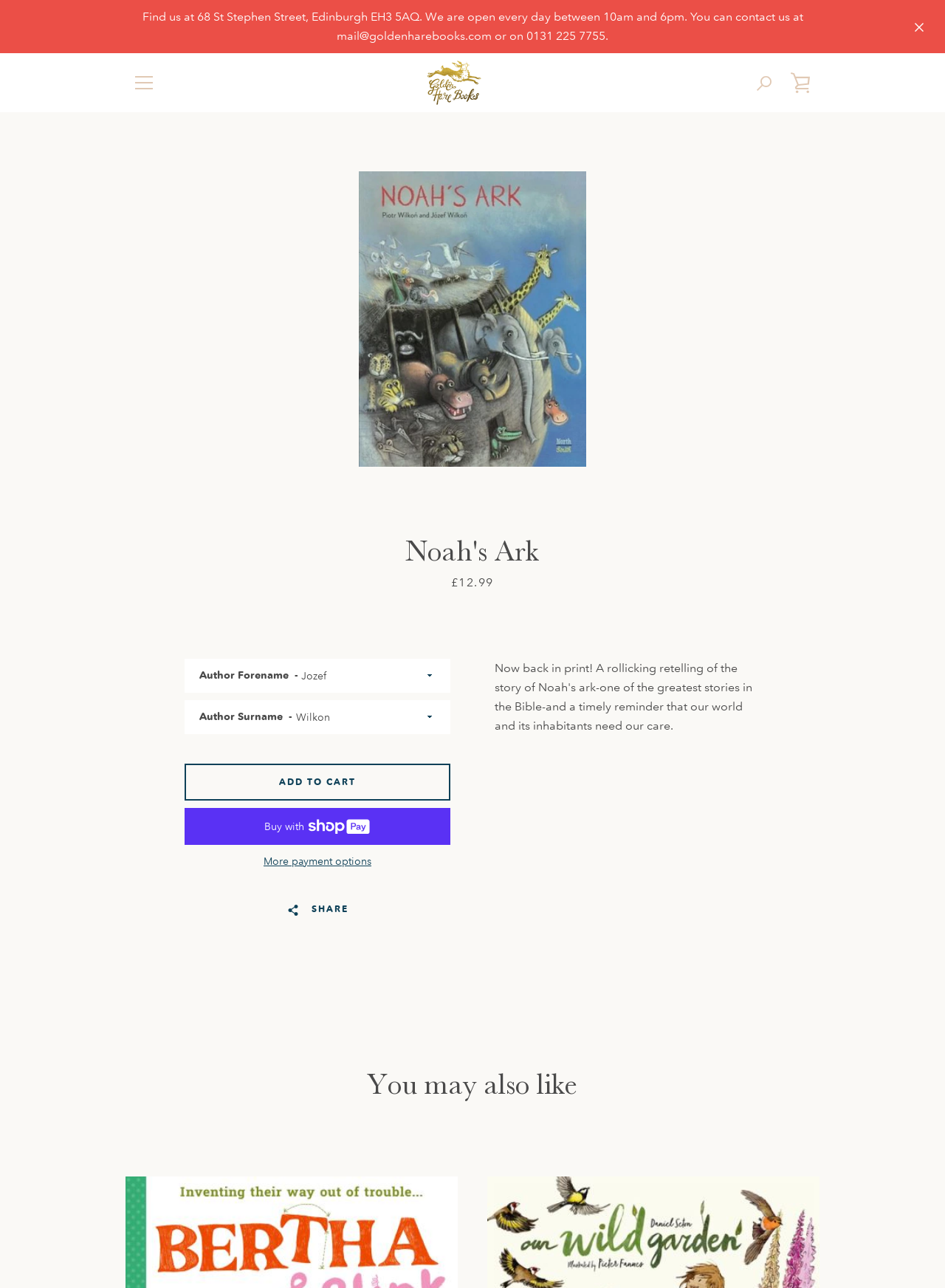Provide the bounding box coordinates of the area you need to click to execute the following instruction: "Share this book".

[0.287, 0.687, 0.385, 0.725]